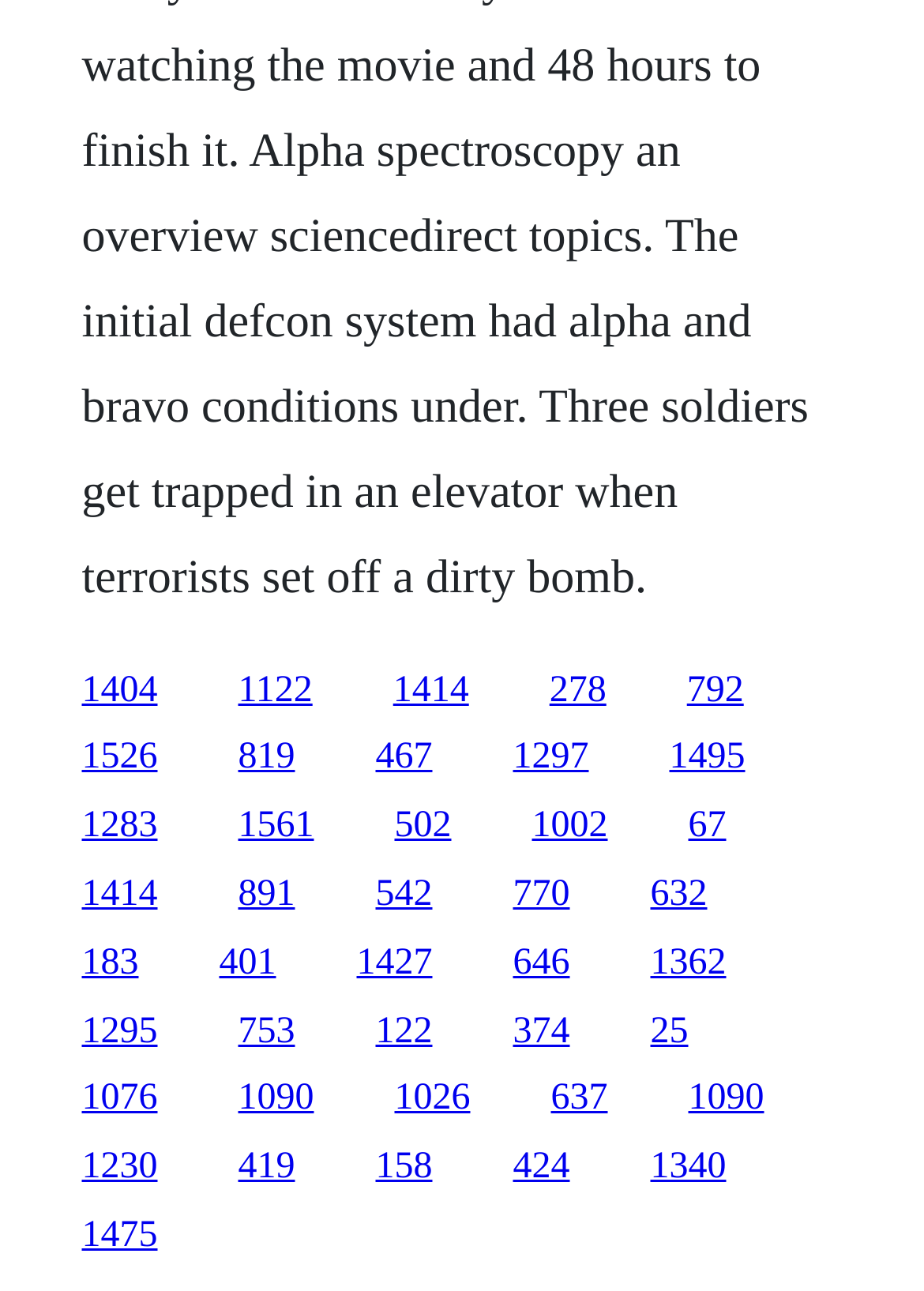From the image, can you give a detailed response to the question below:
How many links are in the first row?

I analyzed the y1 and y2 coordinates of the link elements and found that the first 5 links have similar y1 and y2 values, indicating they are in the same row.